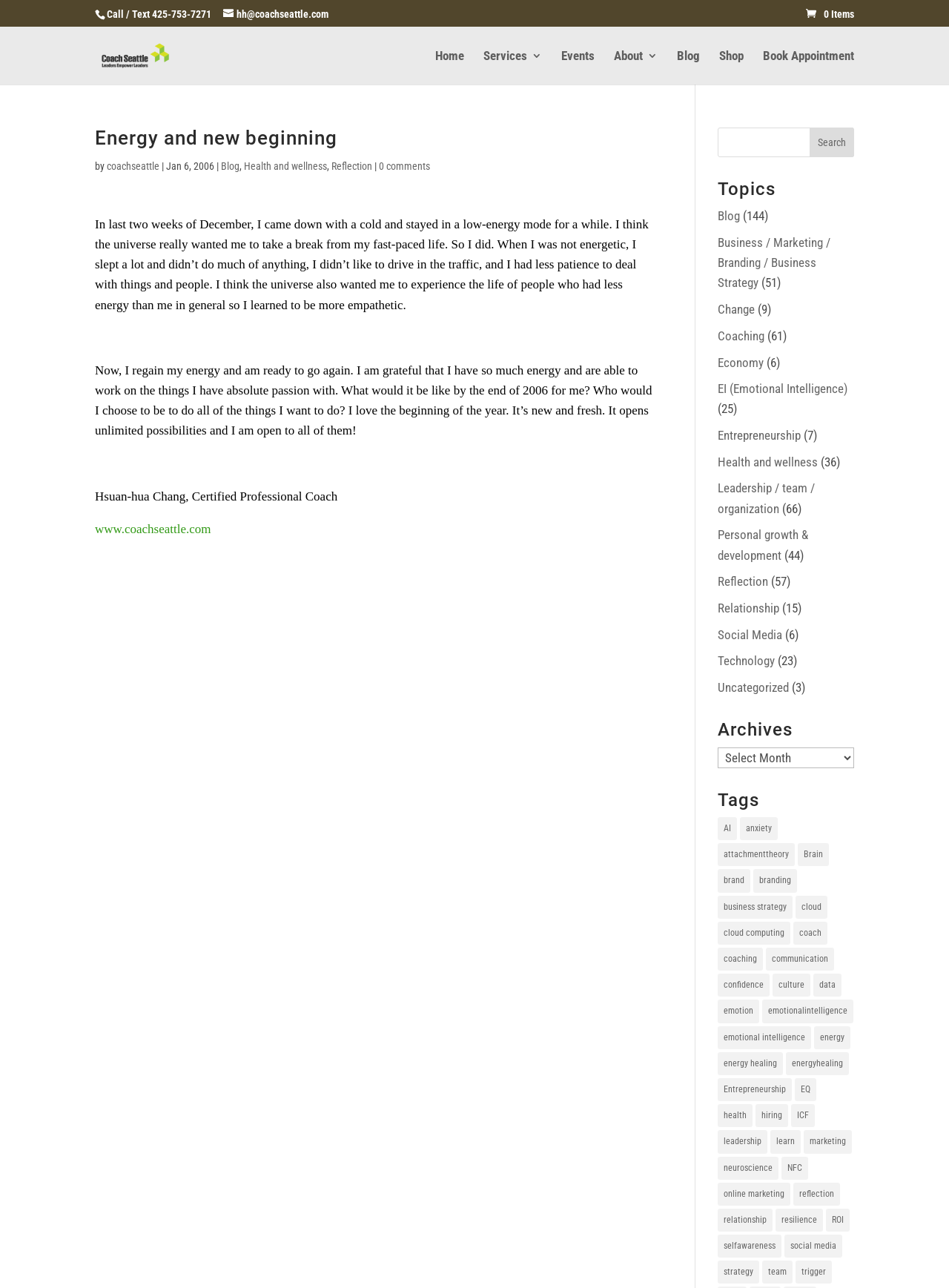Provide a single word or phrase to answer the given question: 
What is the phone number to call or text?

425-753-7271